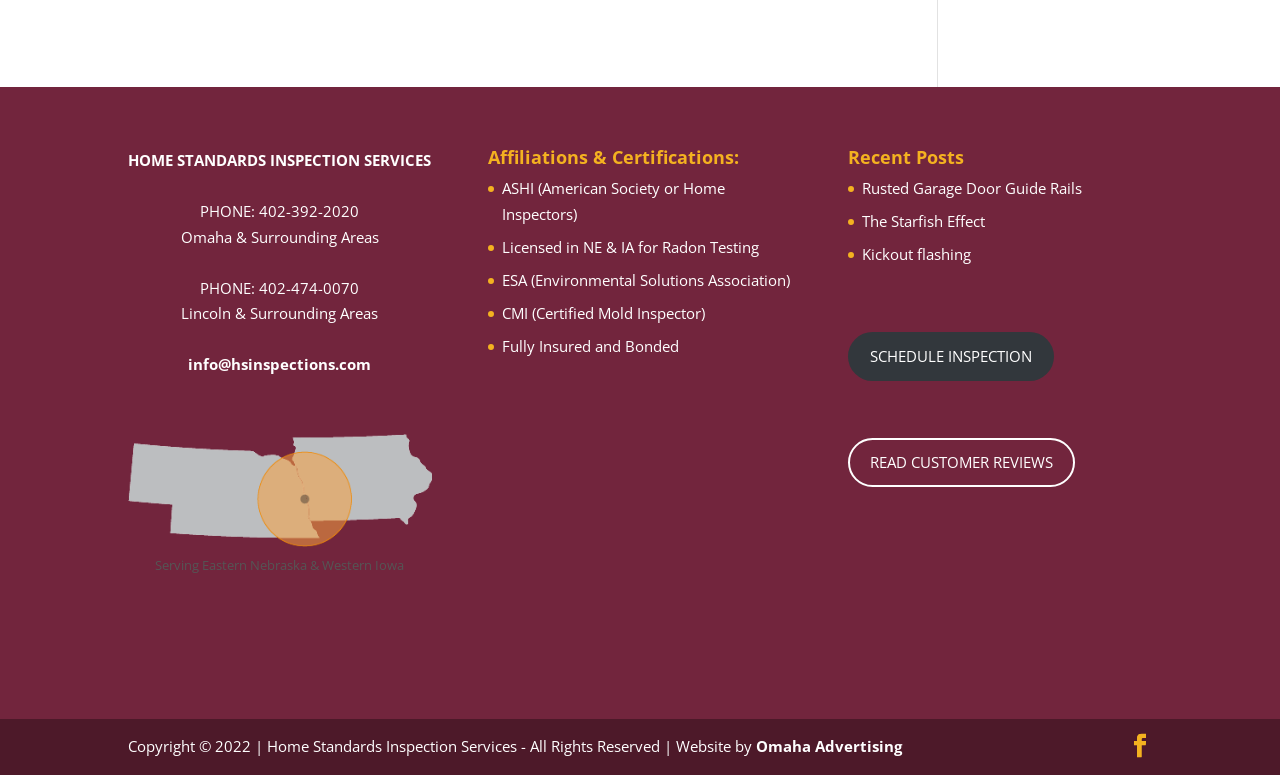What is the email address to contact?
Please provide an in-depth and detailed response to the question.

I found the email address by looking at the link element with the text 'info@hsinspections.com' which is located near the top of the page.